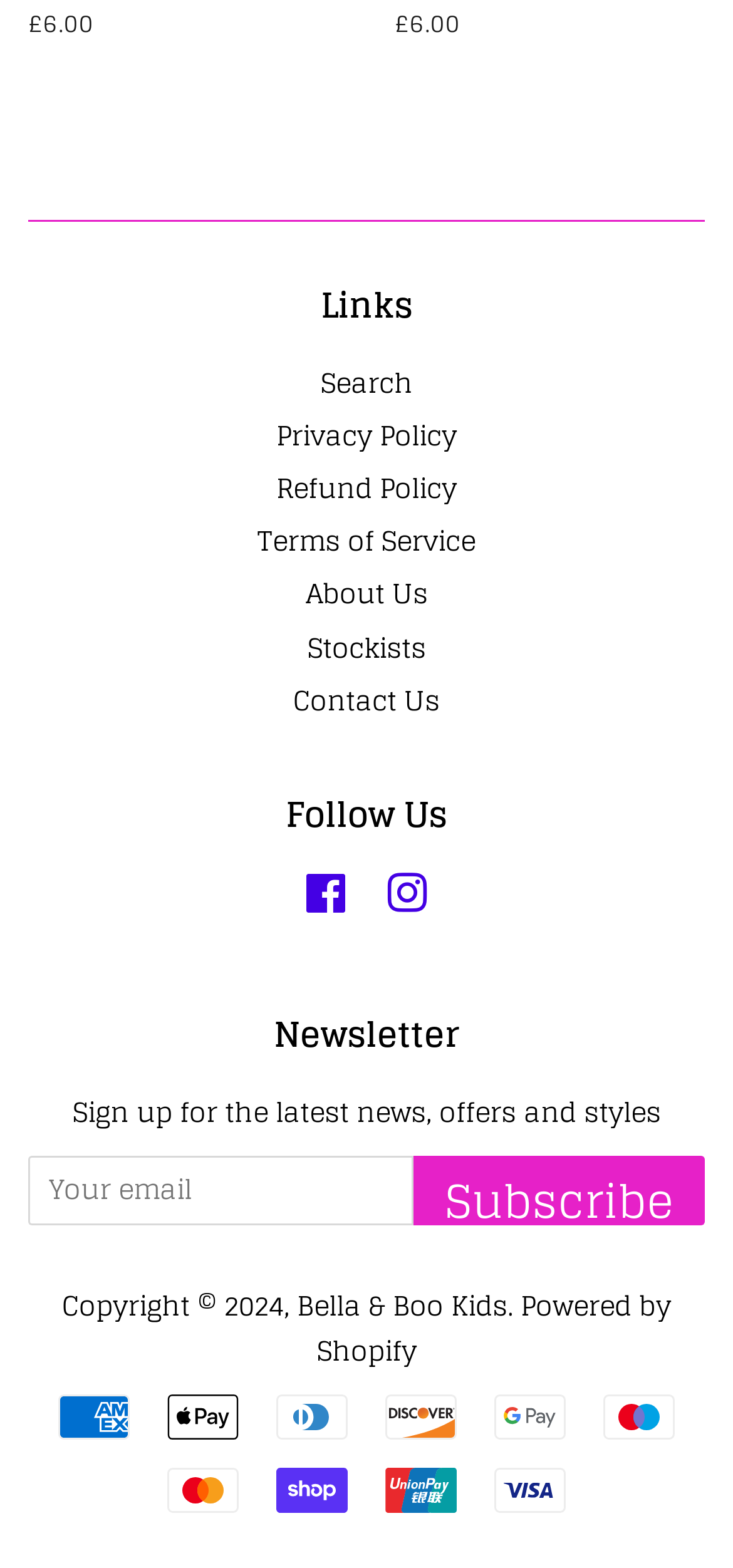Identify the bounding box coordinates of the section to be clicked to complete the task described by the following instruction: "Subscribe to the newsletter". The coordinates should be four float numbers between 0 and 1, formatted as [left, top, right, bottom].

[0.564, 0.737, 0.962, 0.781]